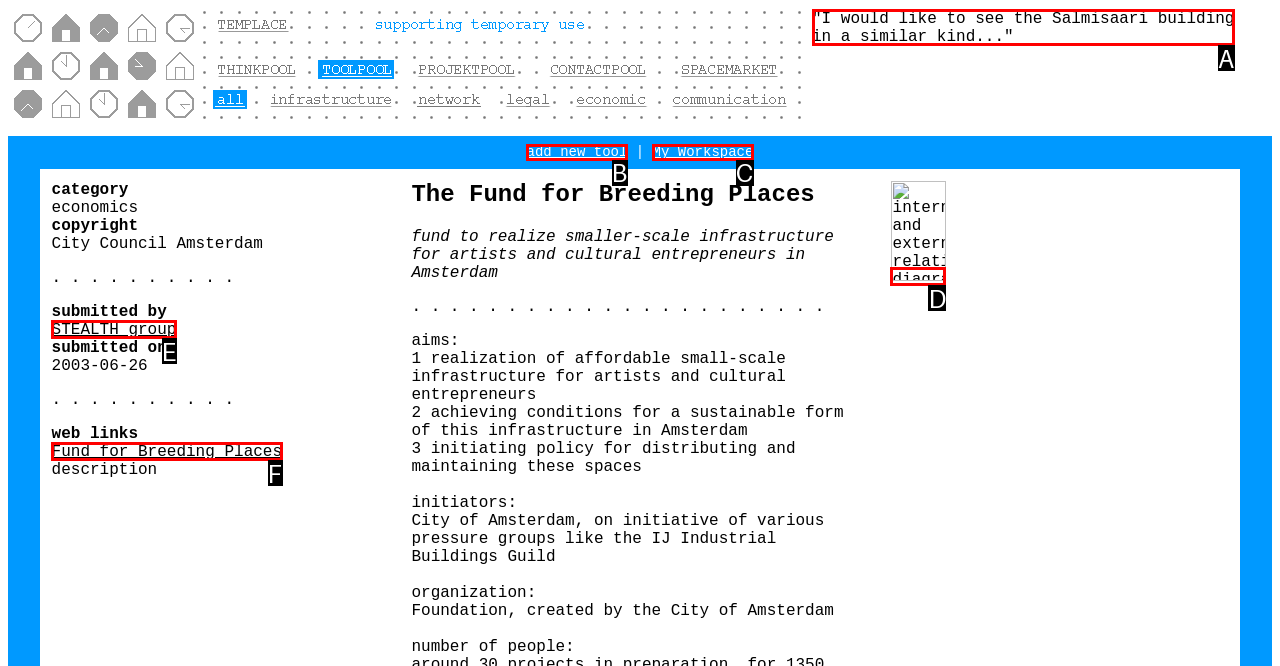Identify which option matches the following description: Fund for Breeding Places
Answer by giving the letter of the correct option directly.

F